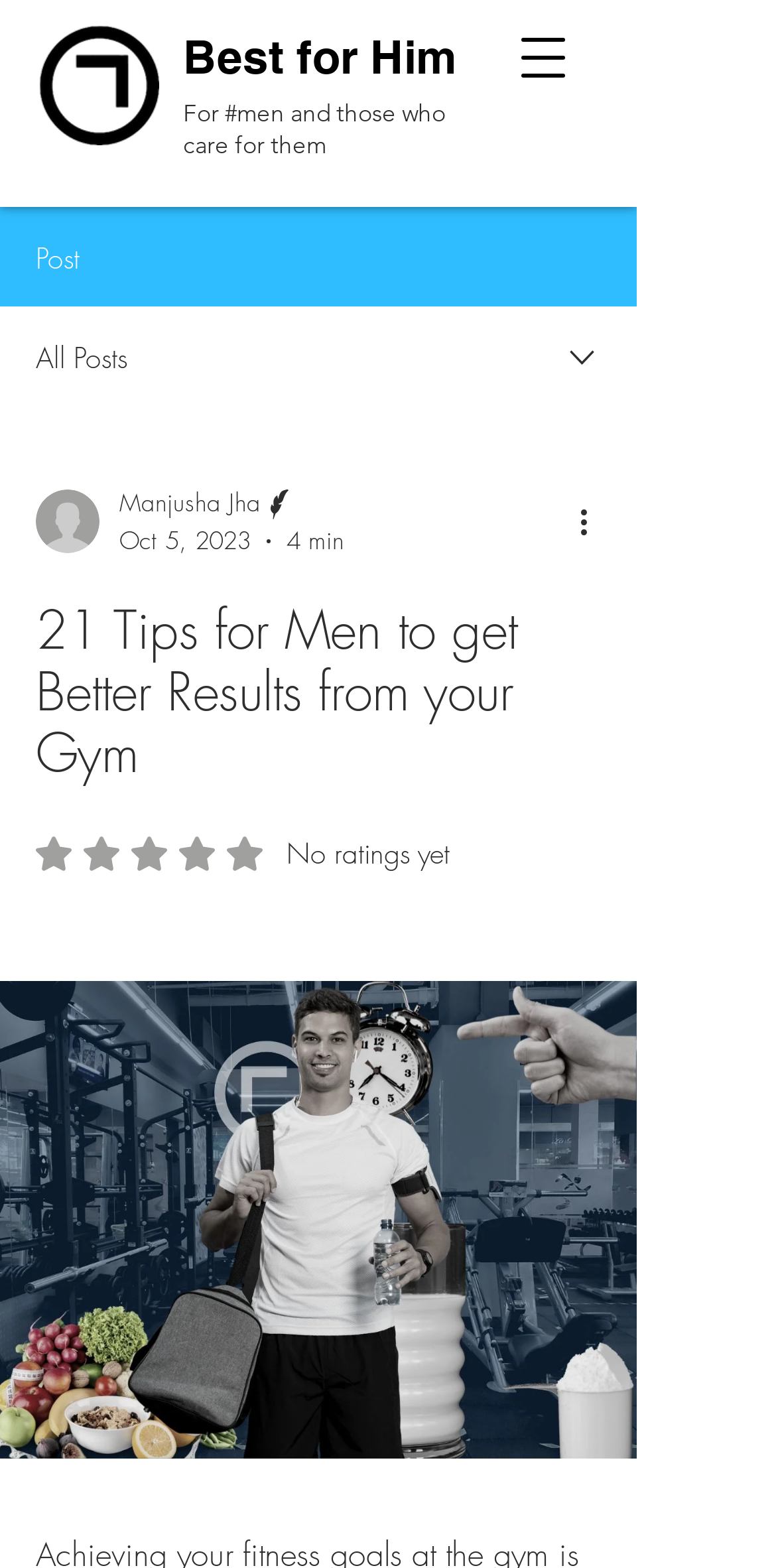What is the rating of the article?
Based on the image, answer the question in a detailed manner.

I looked for the rating of the article and found a button that says 'Rated 0 out of 5 stars. No ratings yet', indicating that there are no ratings yet.